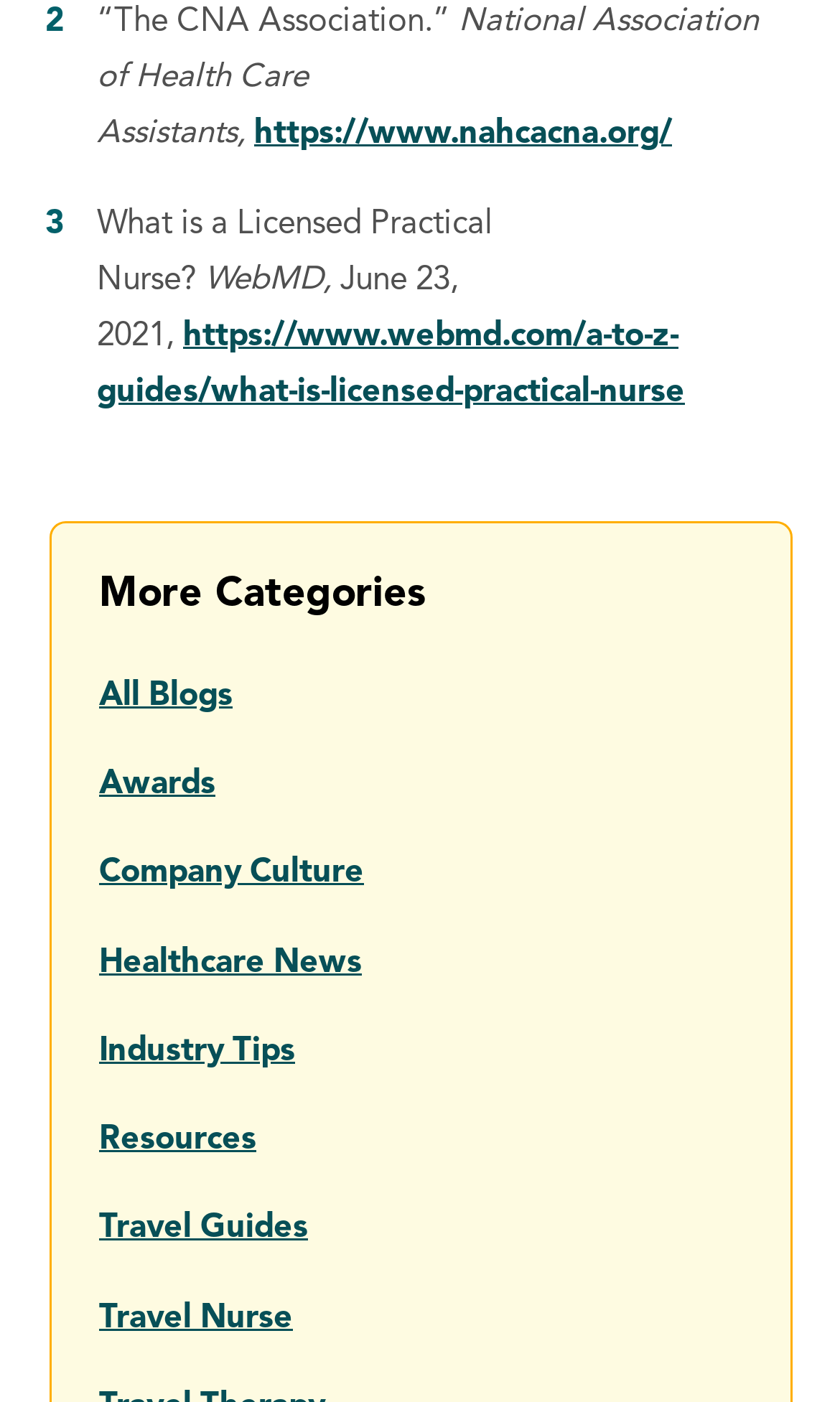Please locate the clickable area by providing the bounding box coordinates to follow this instruction: "view all blogs".

[0.118, 0.485, 0.277, 0.508]